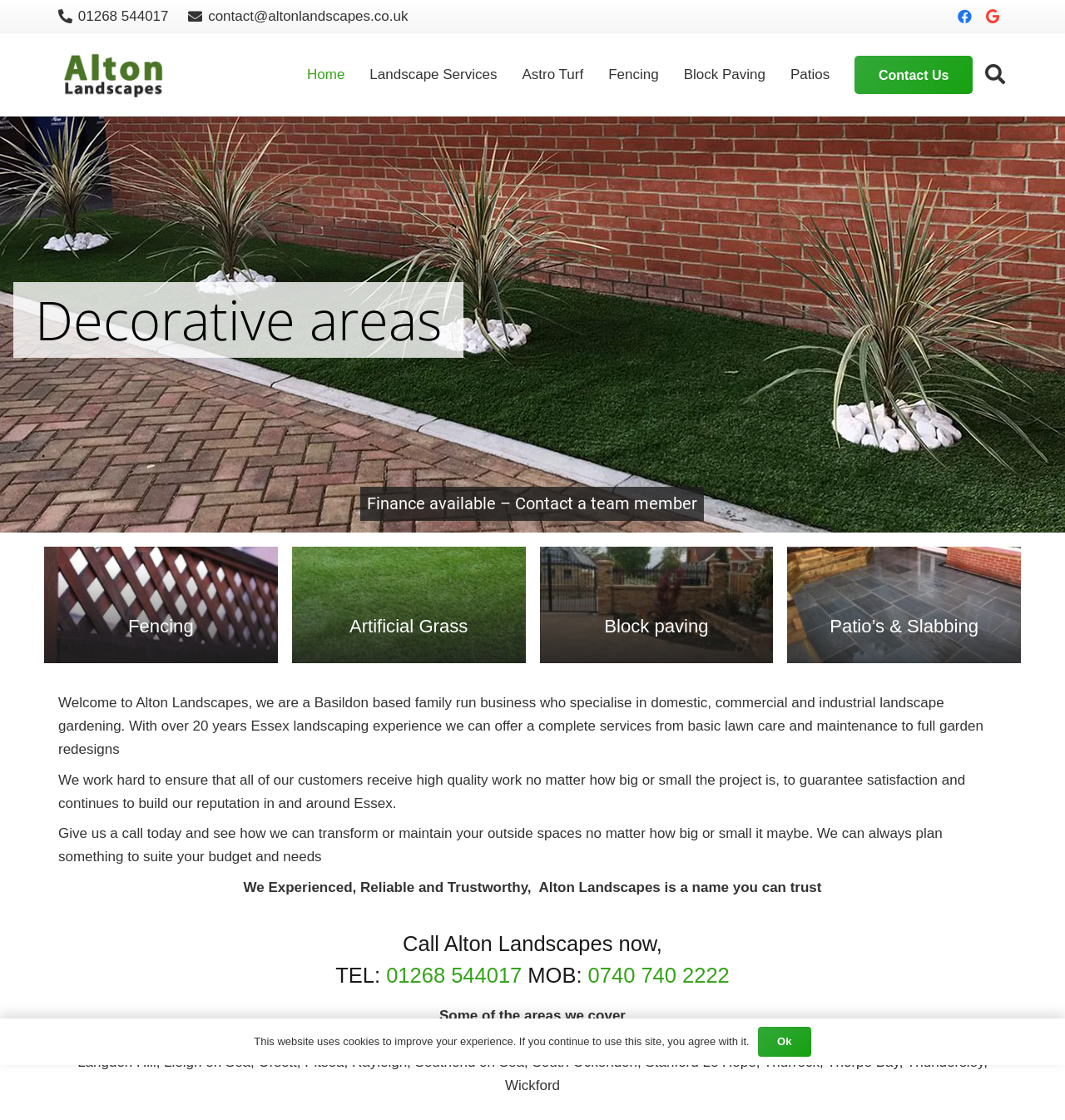Please give the bounding box coordinates of the area that should be clicked to fulfill the following instruction: "Contact the team". The coordinates should be in the format of four float numbers from 0 to 1, i.e., [left, top, right, bottom].

[0.802, 0.05, 0.913, 0.084]